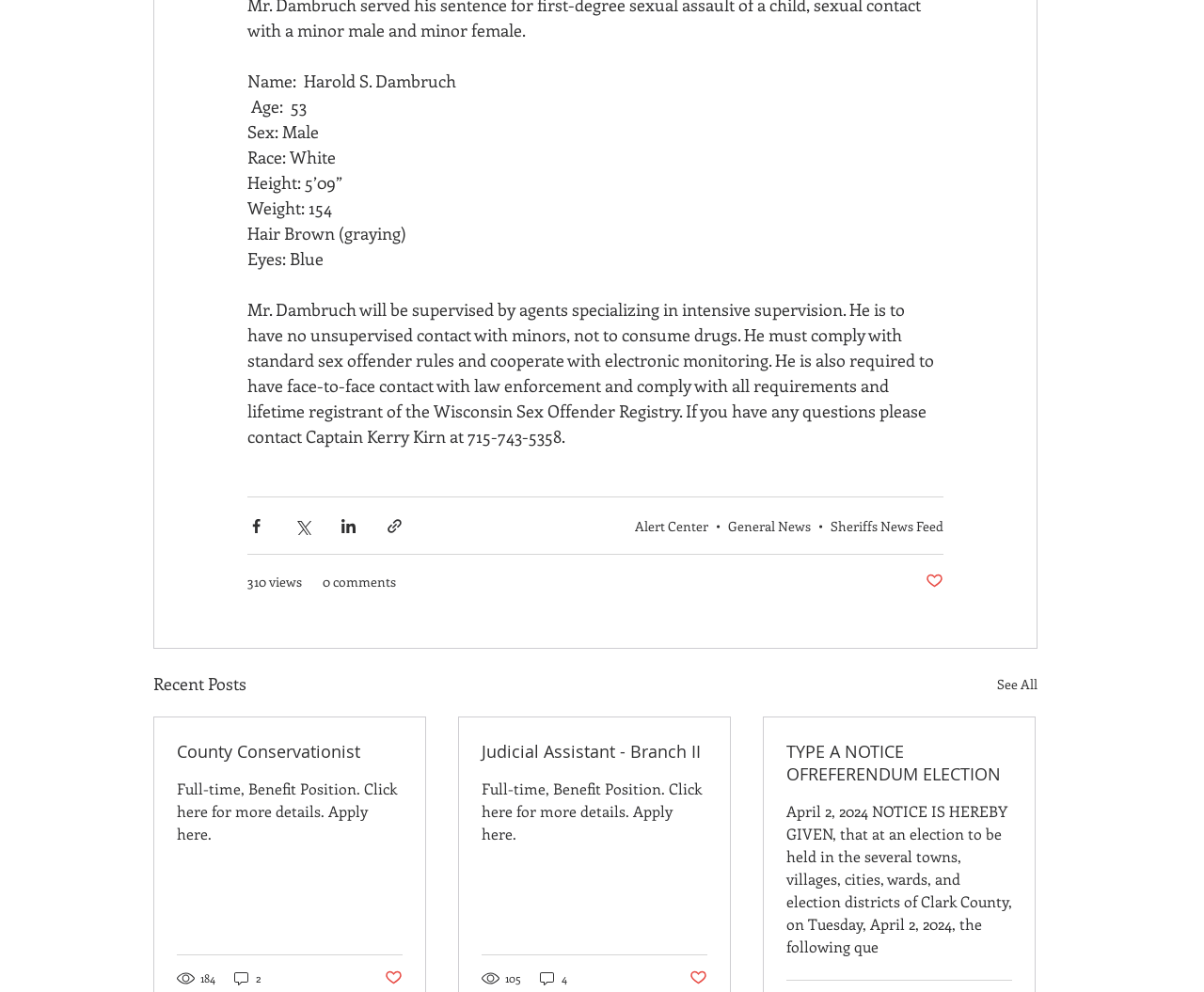What is the date of the referendum election mentioned?
Kindly offer a comprehensive and detailed response to the question.

The webpage contains a notice about a referendum election, which specifies the date of the election as April 2, 2024.